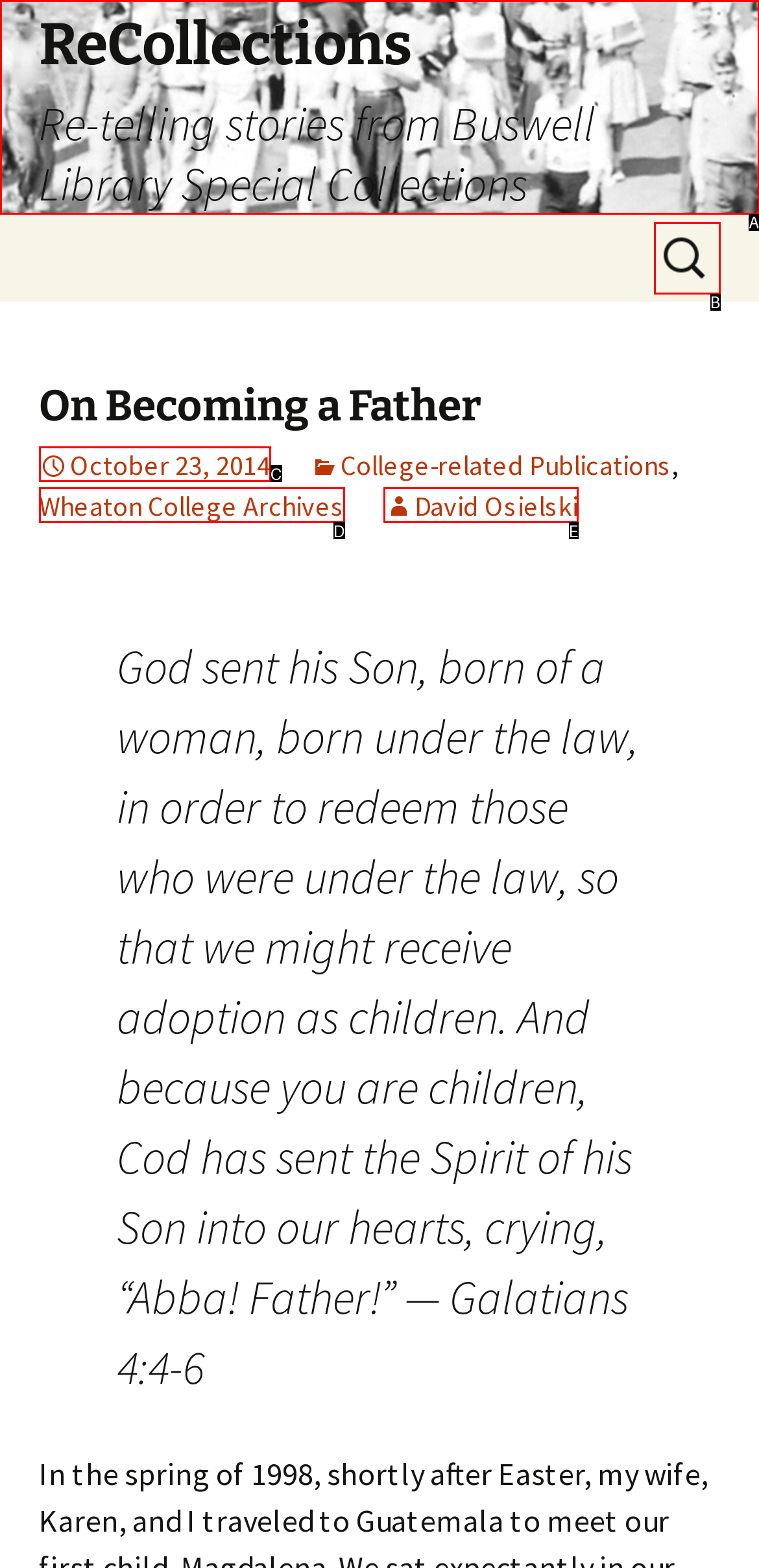Pick the HTML element that corresponds to the description: October 23, 2014
Answer with the letter of the correct option from the given choices directly.

C